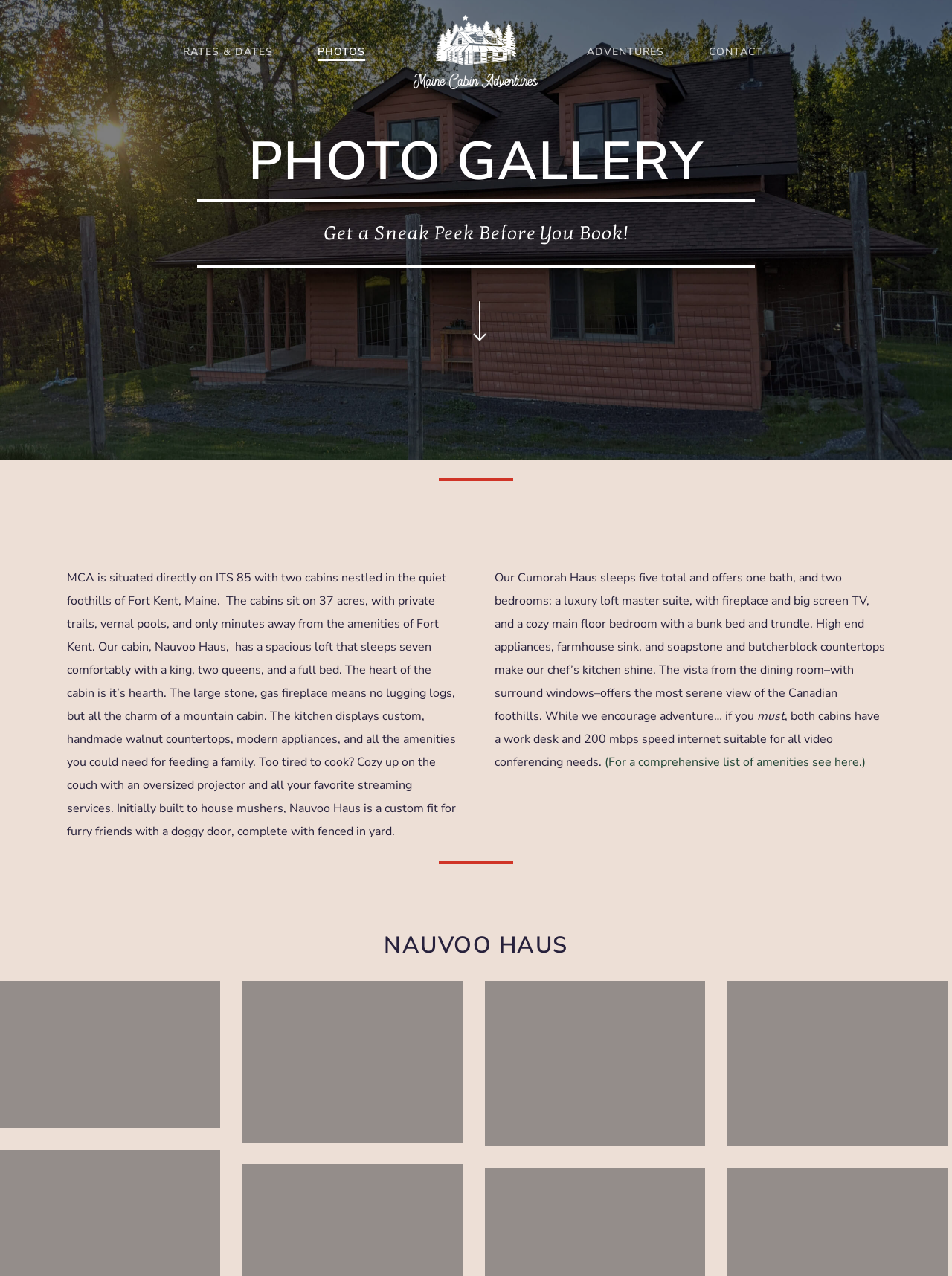Please use the details from the image to answer the following question comprehensively:
How many cabins are described on this page?

I counted the number of cabin descriptions on the page, which are Nauvoo Haus and Cumorah Haus, so there are 2 cabins described.